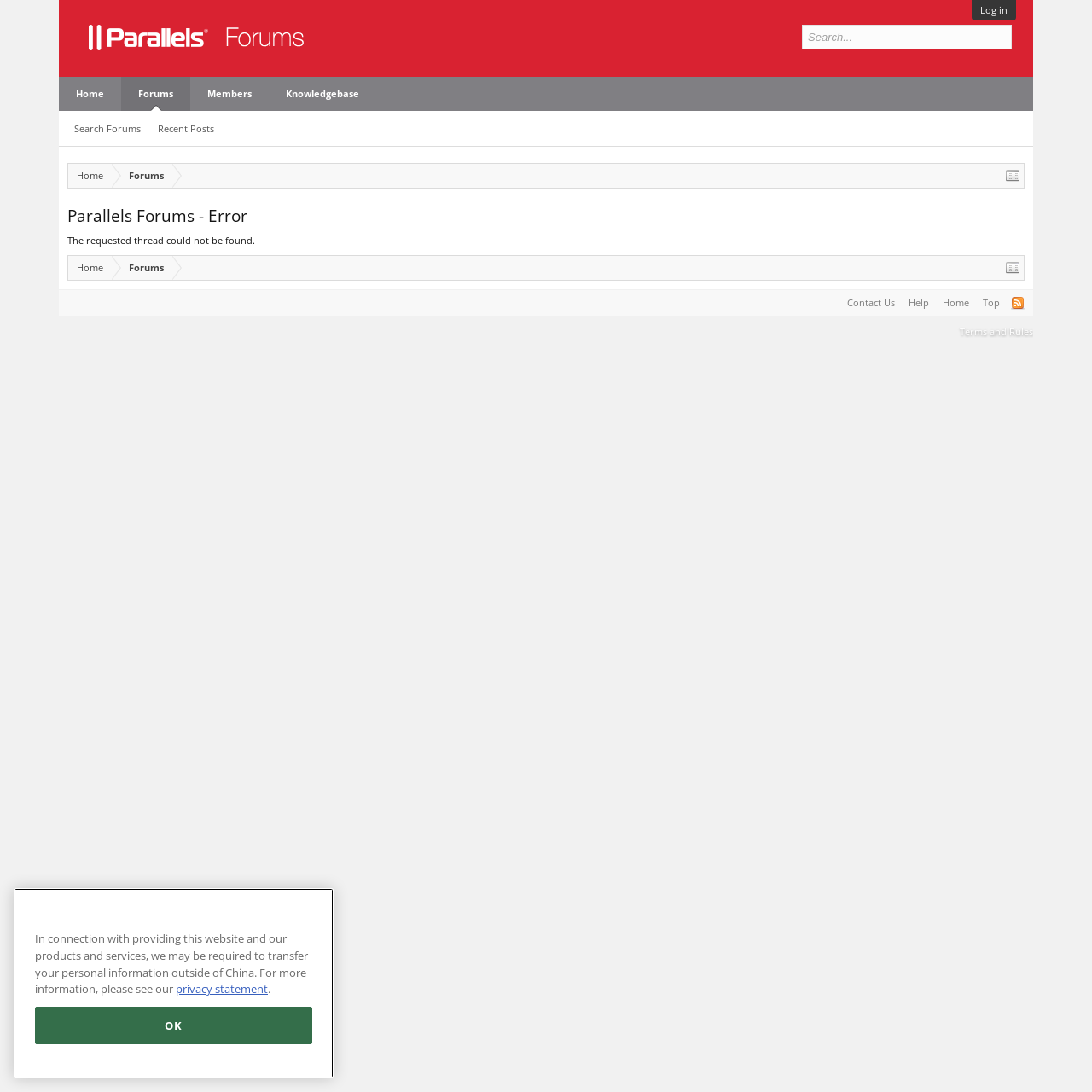Find the bounding box coordinates for the element that must be clicked to complete the instruction: "Search Forums". The coordinates should be four float numbers between 0 and 1, indicated as [left, top, right, bottom].

[0.06, 0.106, 0.137, 0.13]